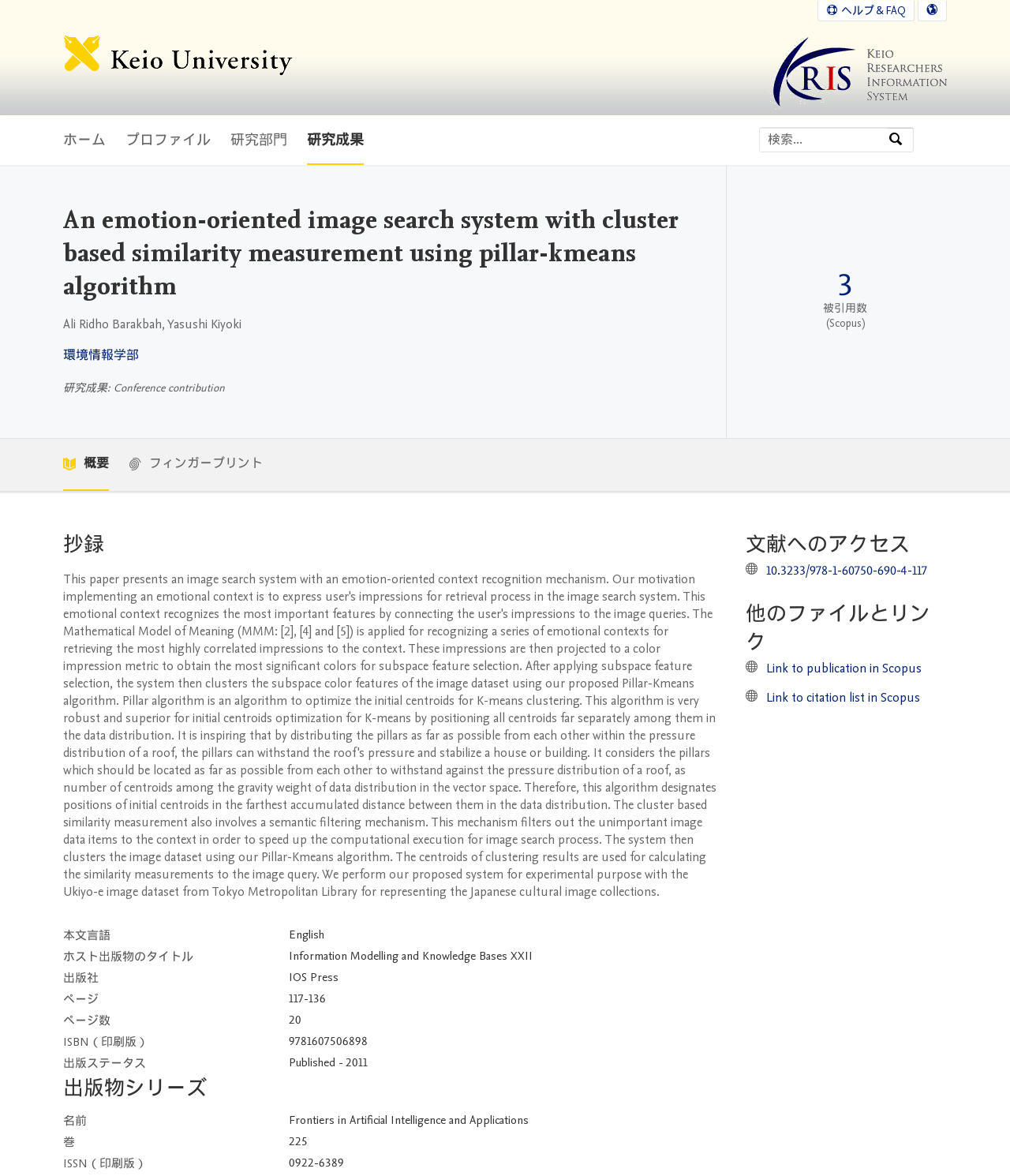Provide a comprehensive caption for the webpage.

This webpage is about an emotion-oriented image search system with cluster-based similarity measurement using the pillar-kmeans algorithm, developed by Keio University. 

At the top left corner, there is a Keio University logo. Below the logo, there is a main navigation menu with five menu items: "ホーム" (Home), "プロファイル" (Profile), "研究部門" (Research Department), and "研究成果" (Research Results). 

On the top right corner, there are three links: "ヘルプ＆FAQ" (Help & FAQ), a language selection button, and a link to the university's home page. 

Below the navigation menu, there is a search bar where users can search for specialized knowledge, names, or affiliated institutions. The search bar is accompanied by a search button. 

The main content of the webpage is divided into several sections. The first section displays the title of the research paper, "An emotion-oriented image search system with cluster based similarity measurement using pillar-kmeans algorithm", and its authors, Ali Ridho Barakbah and Yasushi Kiyoki. 

The second section provides information about the research paper, including the department it belongs to, "環境情報学部" (Environmental Information Department), and the type of research, "Conference contribution". 

The third section displays a table with publication details, including the language of the paper, the title of the host publication, the publisher, and the page numbers. 

The fourth section is about the publication series, with a table showing the name of the series, the volume, and the ISSN. 

The last two sections provide links to access the publication and other related files.